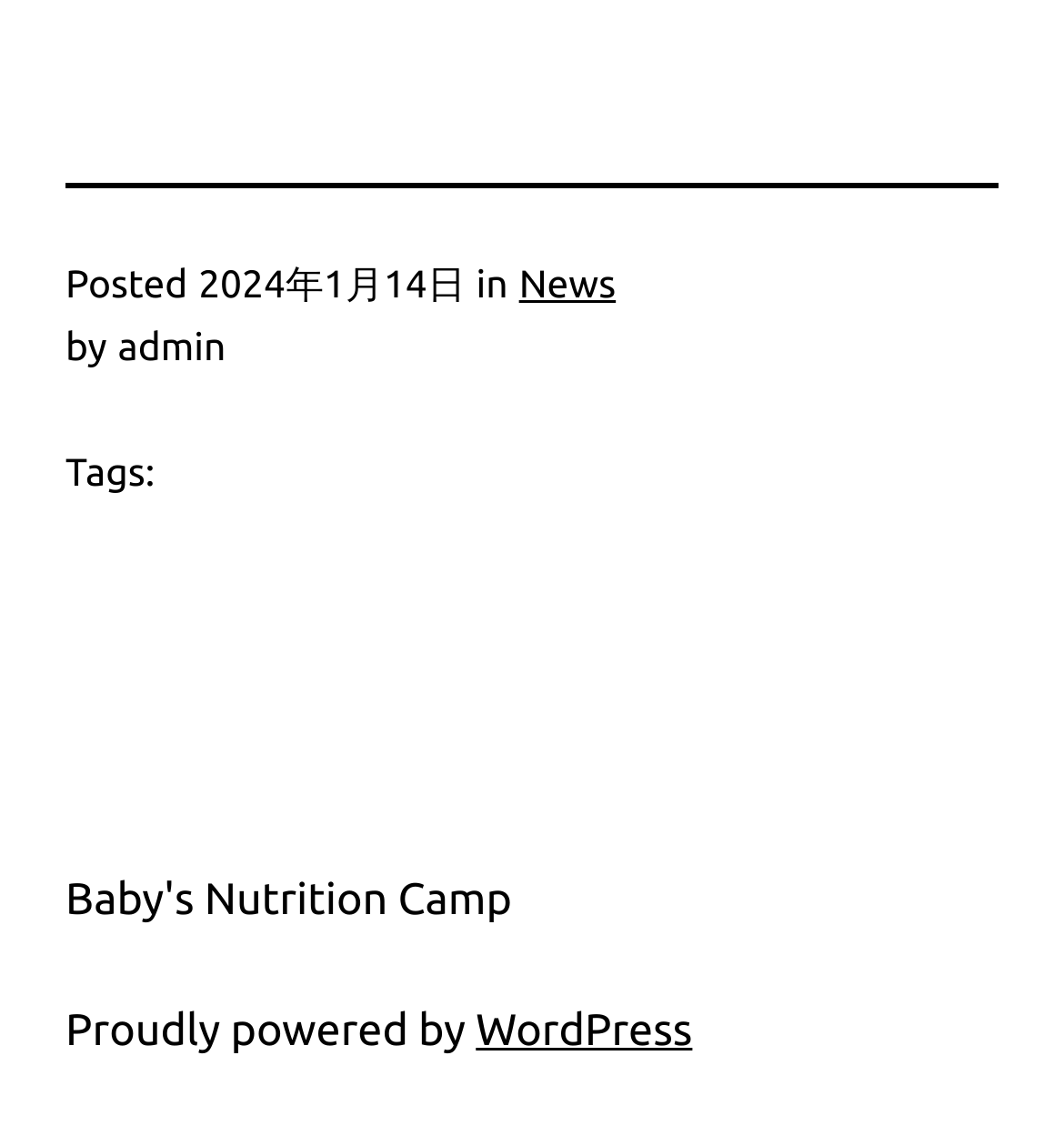Look at the image and give a detailed response to the following question: Who is the author of the article?

I found the author's name by looking at the 'by' section, which is located below the posting date. The author's name is specified as 'admin'.